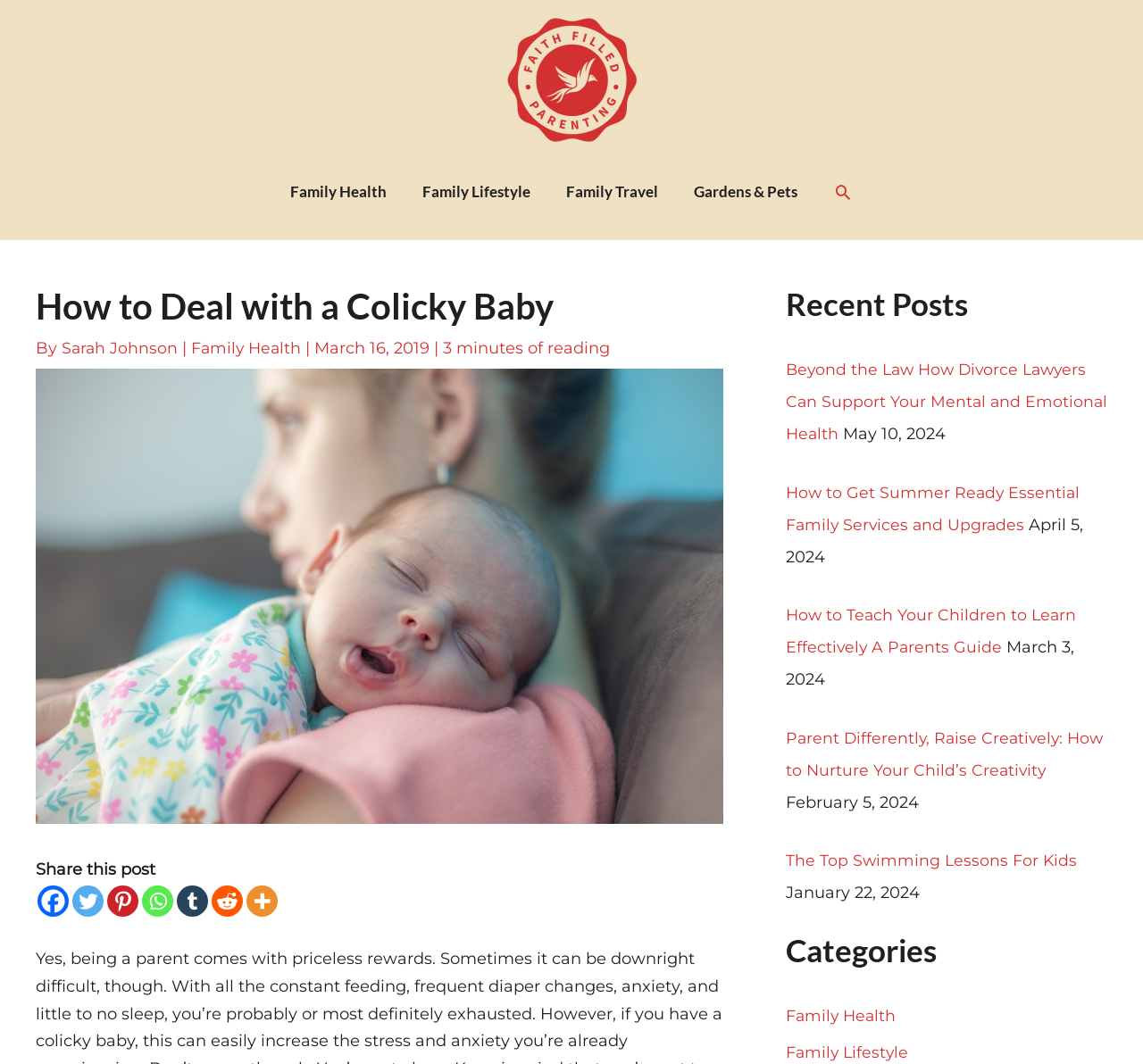Answer the question below with a single word or a brief phrase: 
What is the section on the right side of the webpage?

Recent Posts and Categories